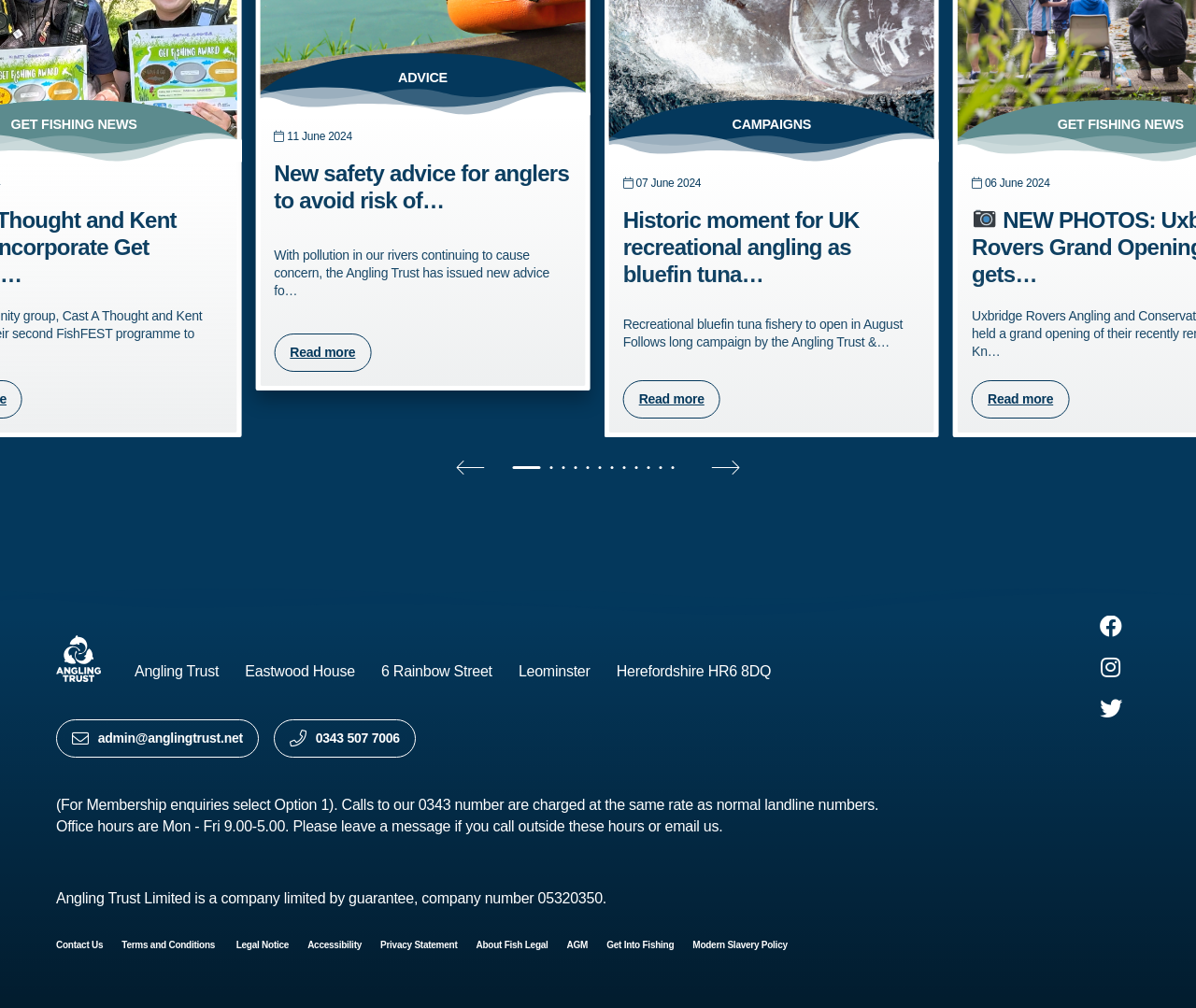What is the company status of Angling Trust?
Could you please answer the question thoroughly and with as much detail as possible?

The company status of Angling Trust is mentioned in the footer section of the webpage, where it says 'Angling Trust Limited is a company limited by guarantee, company number 05320350'.